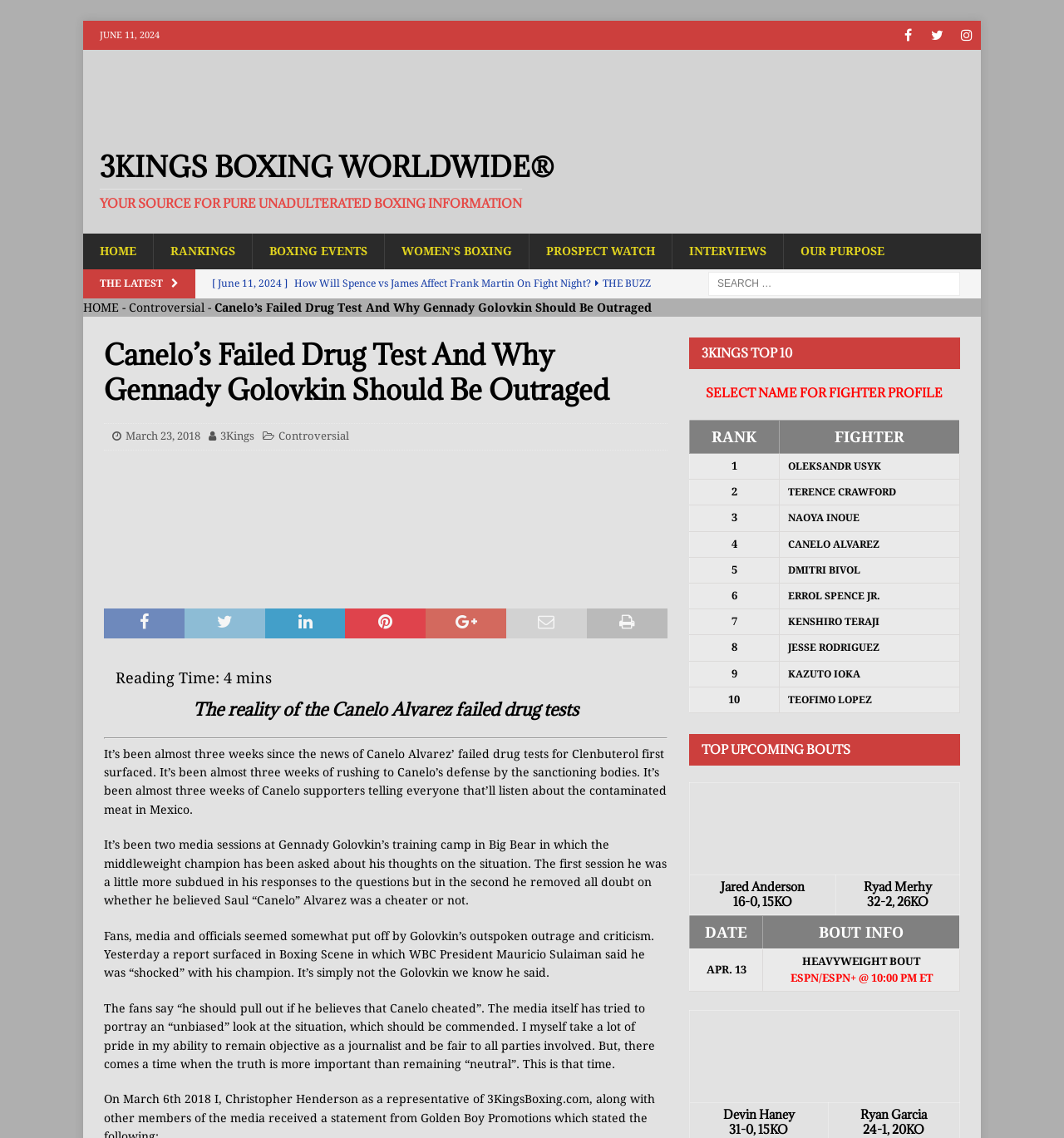Please provide a detailed answer to the question below based on the screenshot: 
What is the name of the boxing organization?

The name of the boxing organization can be found at the top of the webpage, in the heading element. It is '3KINGS BOXING WORLDWIDE', which is also the title of the webpage.